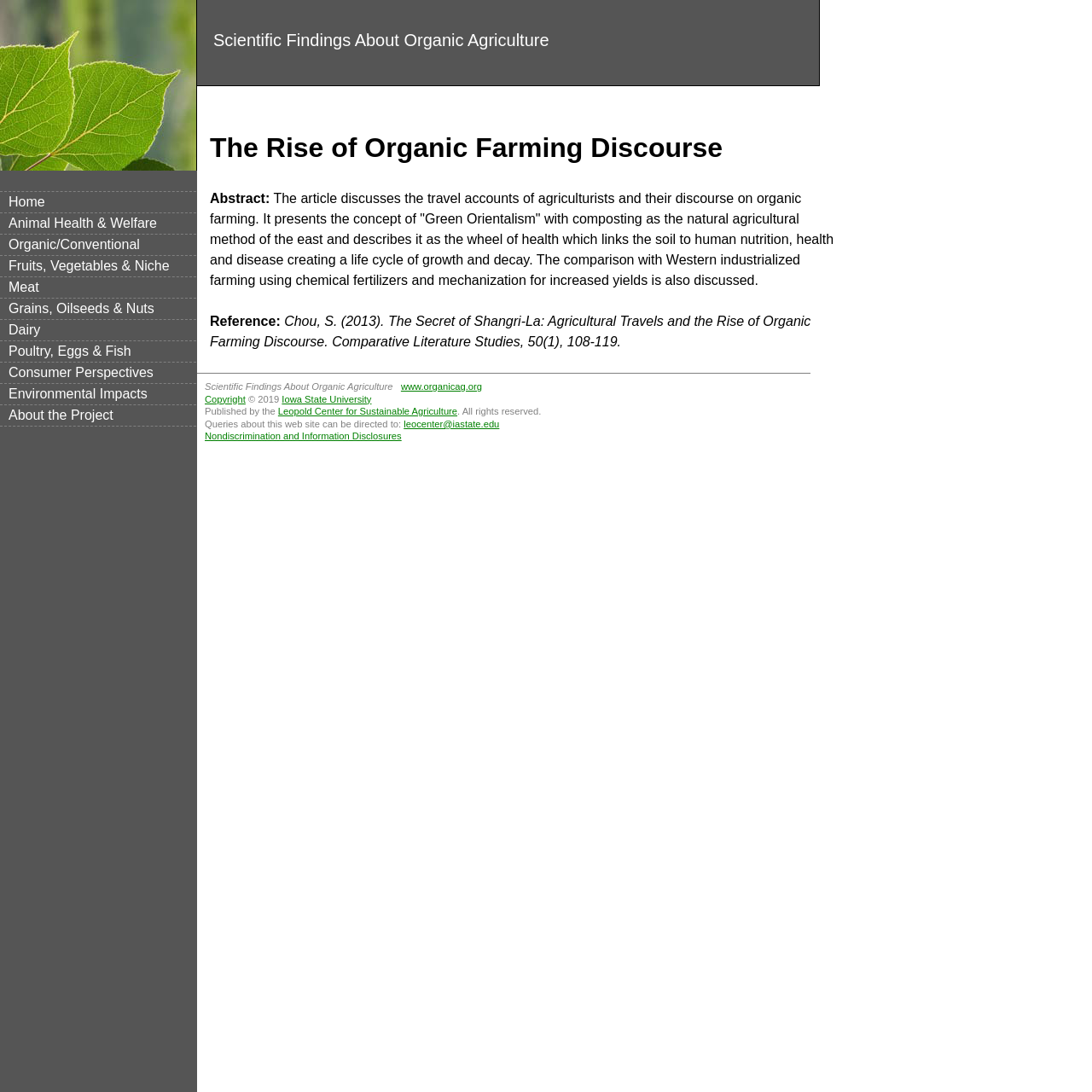Please identify the bounding box coordinates of the area that needs to be clicked to follow this instruction: "Click the Home link in the main menu".

None